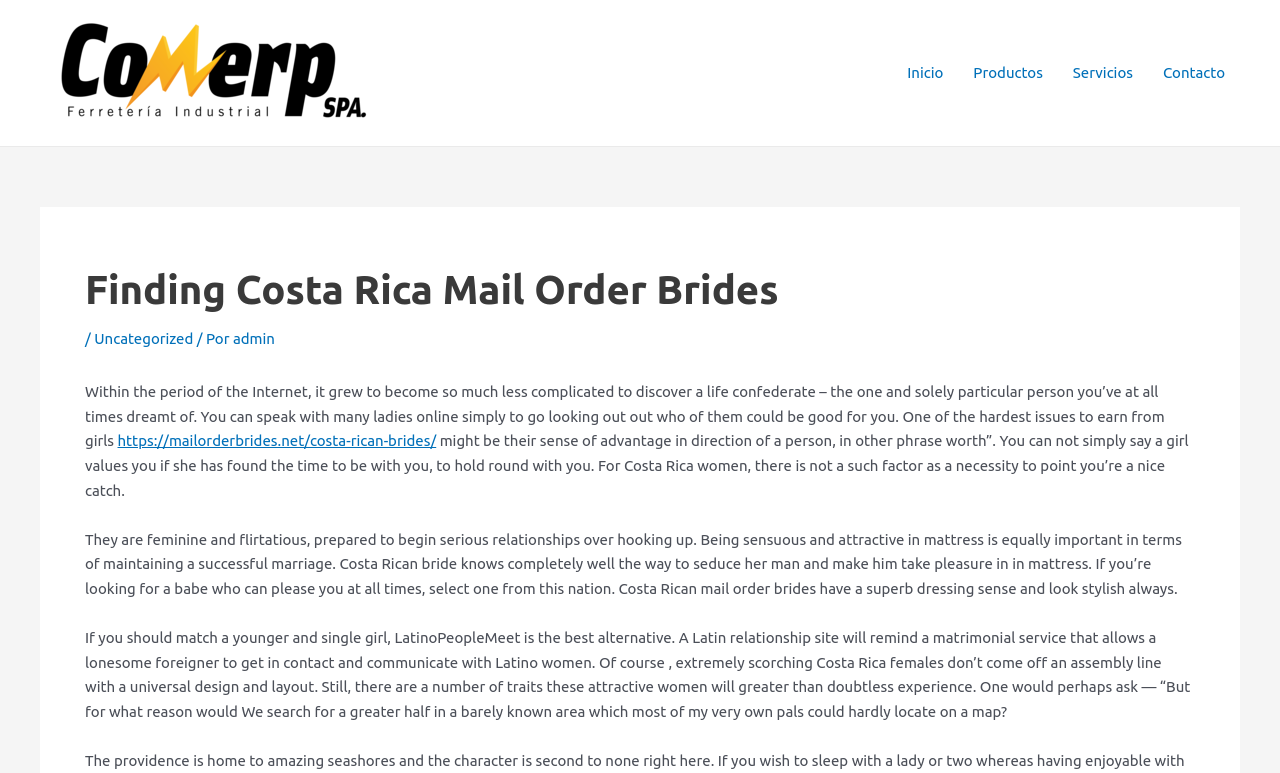What is the importance of a woman's sense of worth?
Kindly offer a detailed explanation using the data available in the image.

According to the text, one of the hardest things to earn from girls is their sense of worth towards a person, or in other words, their value. This implies that it's not easy to gain a woman's respect and admiration.